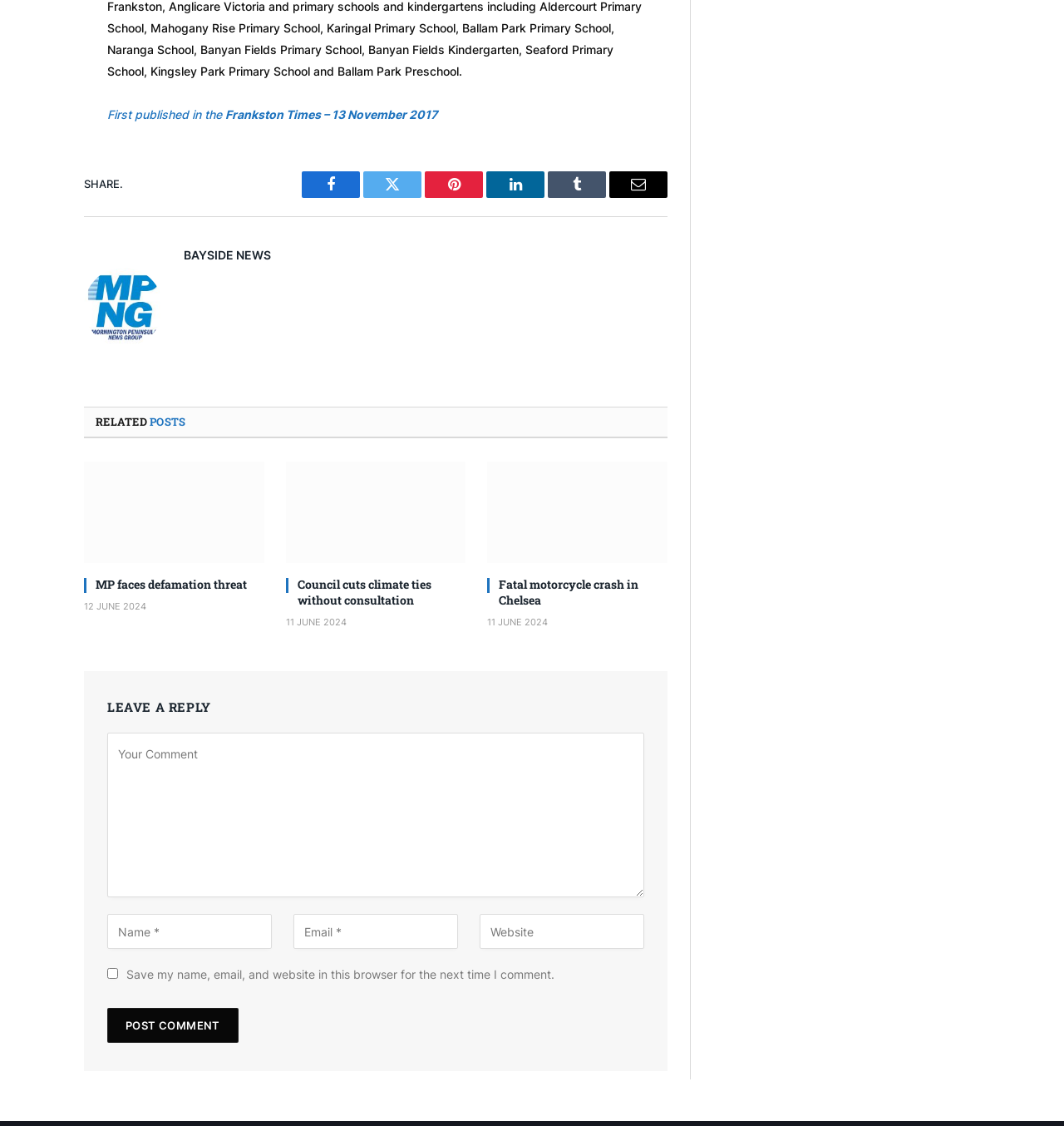Determine the bounding box coordinates of the section to be clicked to follow the instruction: "Leave a reply". The coordinates should be given as four float numbers between 0 and 1, formatted as [left, top, right, bottom].

[0.101, 0.62, 0.198, 0.635]